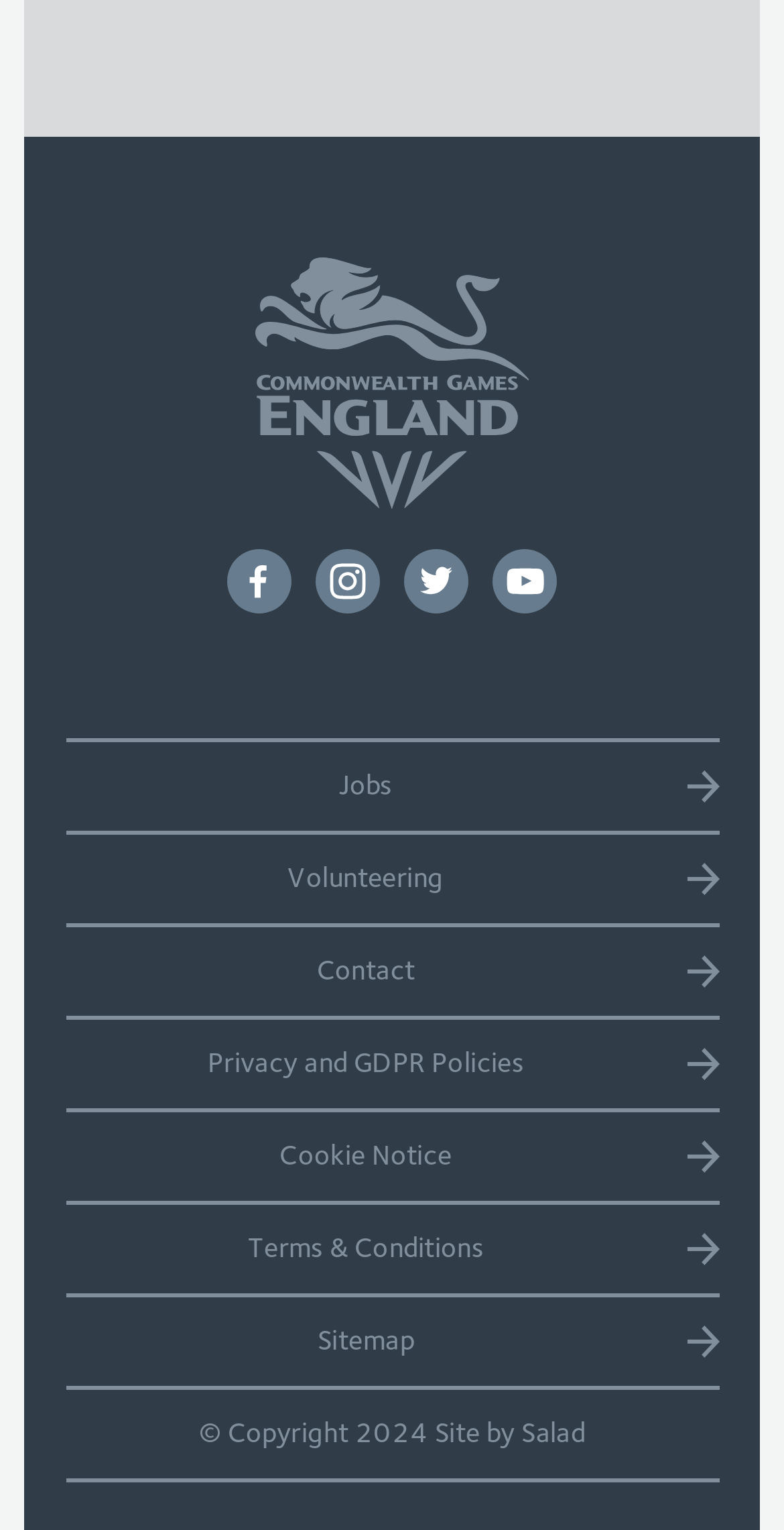Analyze the image and deliver a detailed answer to the question: What is the position of the image?

I determined the position of the image by examining its bounding box coordinates, which are [0.324, 0.169, 0.676, 0.332], and found that it is located at the top-middle section of the webpage.